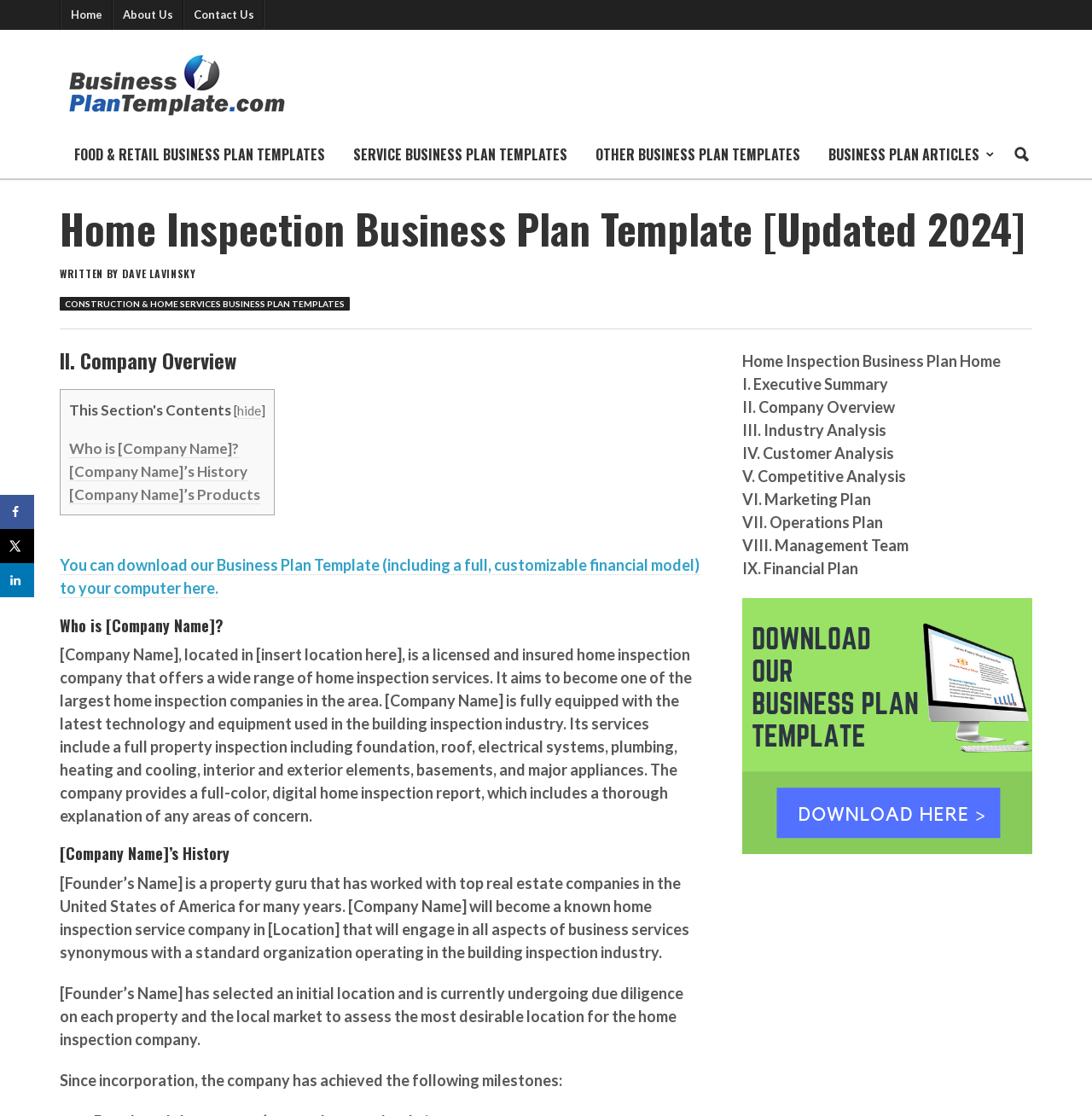Please identify the primary heading on the webpage and return its text.

Home Inspection Business Plan Template [Updated 2024]